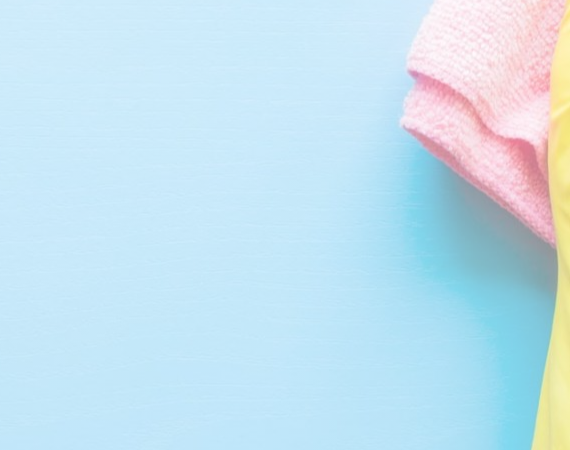Describe the important features and context of the image with as much detail as possible.

The image features a vibrant, clean scene illustrating professional cleaning supplies. In the foreground, a soft pink cloth is partially rolled, exuding a sense of freshness and cleanliness, while its texture suggests it is suitable for various cleaning tasks. The background is a calming light blue, enhancing the overall aesthetic of tidiness. This visual aligns with the services offered by 1st Choice Janitorial, Inc., emphasizing their commitment to high standards in janitorial and sanitation services tailored to diverse business environments. The image encapsulates the essence of thorough and meticulous cleaning, reflecting the company’s dedication to transforming spaces through quality service.